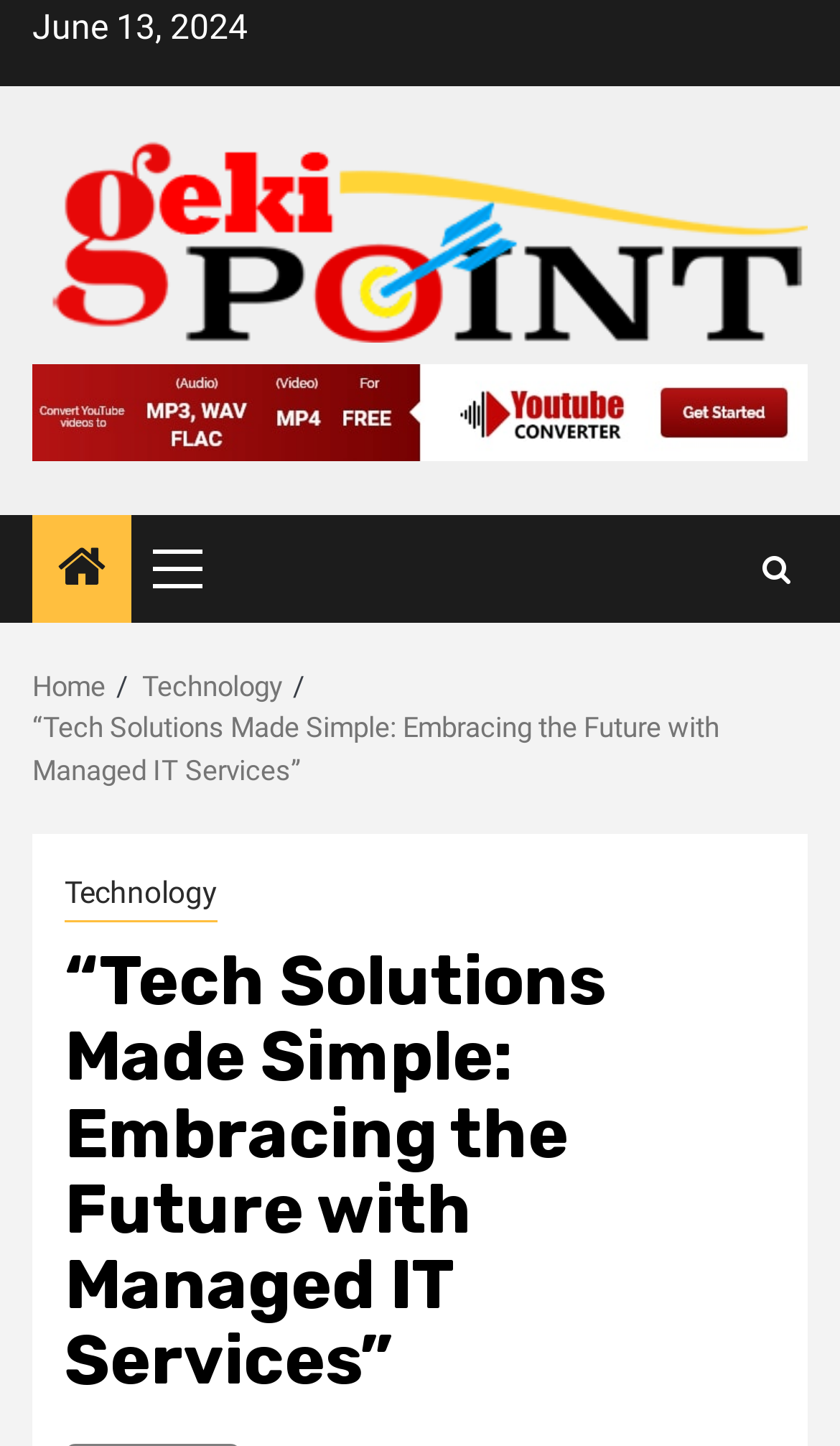What is the name of the company?
Answer the question with a detailed explanation, including all necessary information.

I found the company name 'Geki Point' on the webpage, which is mentioned in the link element with bounding box coordinates [0.038, 0.151, 0.962, 0.179] and also in the image element with bounding box coordinates [0.038, 0.097, 0.962, 0.237].